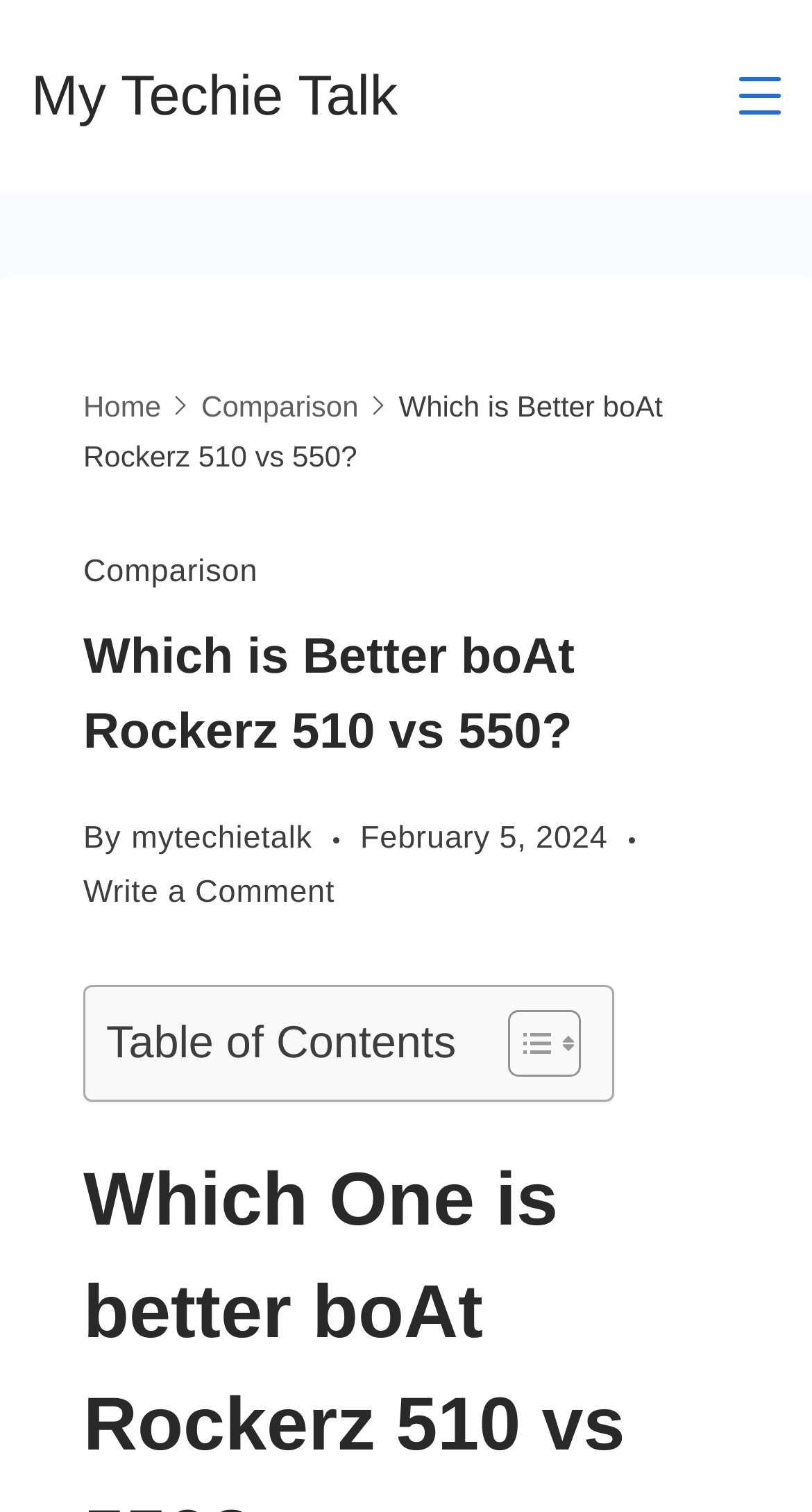Reply to the question with a single word or phrase:
When was the article published?

February 5, 2024